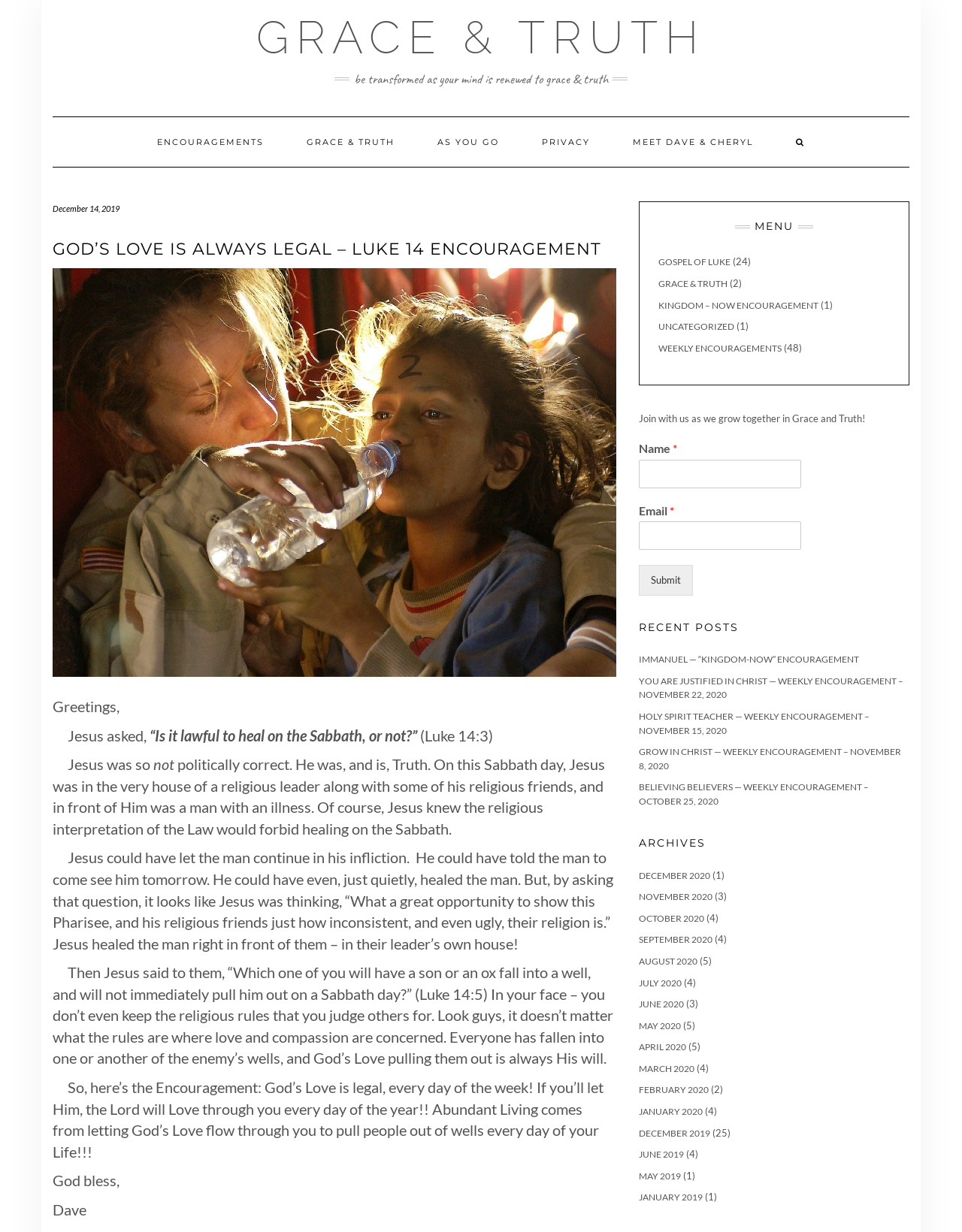Provide a thorough description of the webpage you see.

This webpage is about a Christian blog that shares encouragement and teachings from the Bible. At the top, there is a navigation menu with links to different sections of the blog, including "ENCOURAGEMENTS", "GRACE & TRUTH", "AS YOU GO", "PRIVACY", and "MEET DAVE & CHERYL". Below the navigation menu, there is a heading that reads "GOD'S LOVE IS ALWAYS LEGAL - LUKE 14 ENCOURAGEMENT" followed by an image related to the topic.

The main content of the page is a devotional article that discusses Jesus' teaching on healing on the Sabbath day. The article is divided into several paragraphs, with quotes from the Bible and personal reflections from the author. The text is written in a conversational tone, with the author sharing their thoughts and insights on the topic.

On the right-hand side of the page, there is a section titled "MENU" with links to different categories of articles, including "GOSPEL OF LUKE", "GRACE & TRUTH", and "KINGDOM - NOW ENCOURAGEMENT". Below this section, there is a list of recent posts, with links to individual articles.

Further down the page, there is a section titled "ARCHIVES" with links to articles organized by month and year, from December 2020 to January 2019. At the very bottom of the page, there is a section with a heading "Join with us as we grow together in Grace and Truth!" followed by a form to submit one's name and email address to receive updates from the blog.

Overall, the webpage is designed to share Christian teachings and encouragement with its readers, with a focus on personal reflections and devotional articles.